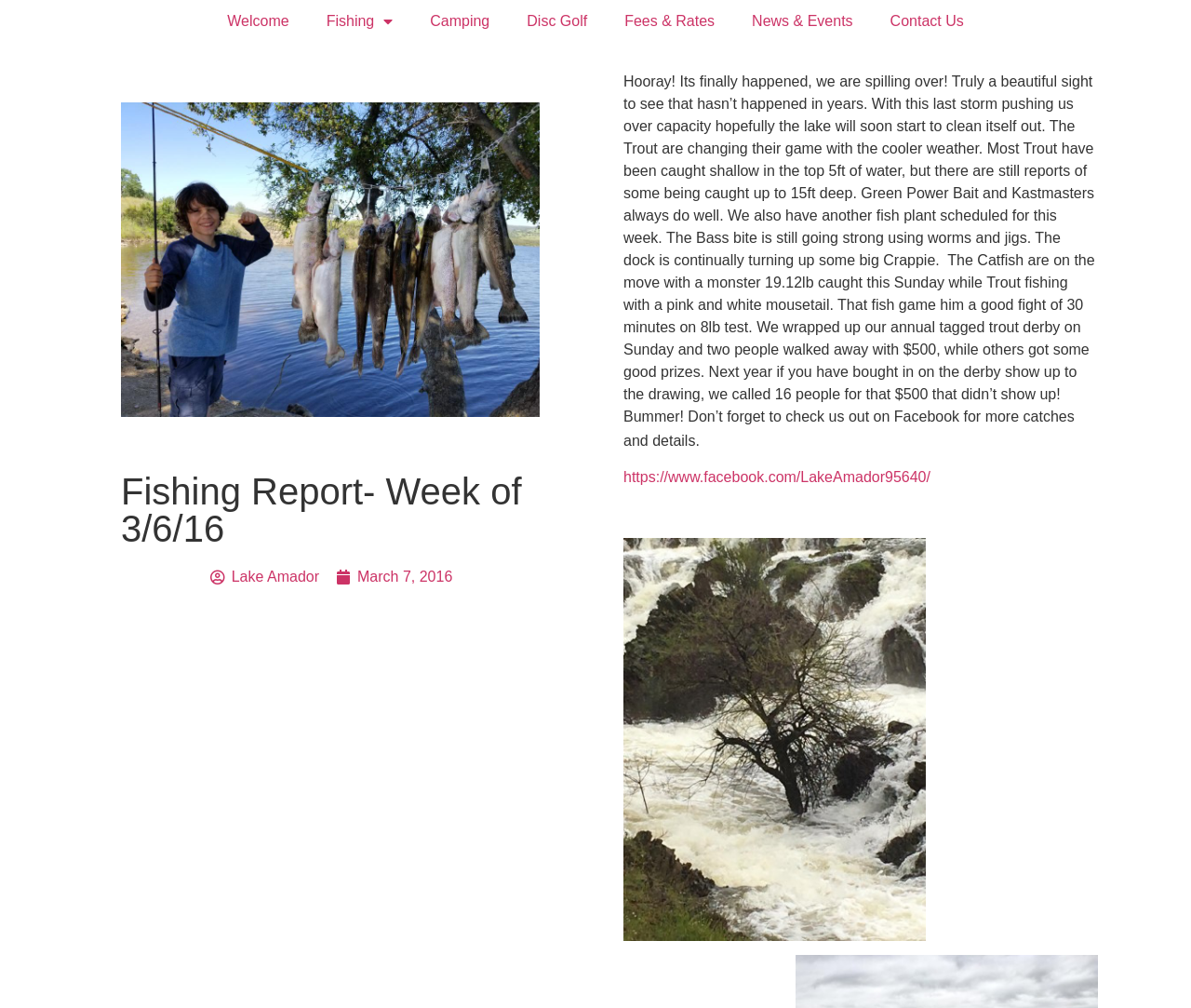Please identify the bounding box coordinates of the element's region that needs to be clicked to fulfill the following instruction: "Check the 'Lake Amador' link". The bounding box coordinates should consist of four float numbers between 0 and 1, i.e., [left, top, right, bottom].

[0.175, 0.561, 0.268, 0.583]